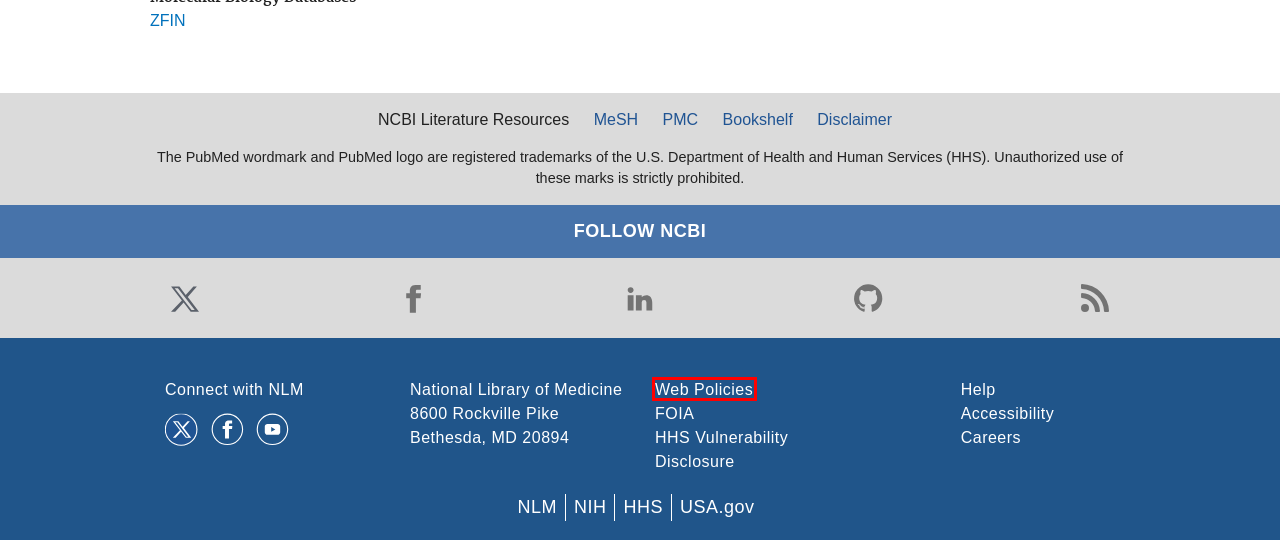Review the screenshot of a webpage containing a red bounding box around an element. Select the description that best matches the new webpage after clicking the highlighted element. The options are:
A. Department of Health & Human Services | HHS.gov
B. Vulnerability Disclosure Policy | HHS.gov
C. NCBI - National Center for Biotechnology Information/NLM/NIH · GitHub
D. National Institutes of Health (NIH) | Turning Discovery Into Health
E. Making government services easier to find | USAGov
F. NLM Web Policies
G. NCBI Insights - News about NCBI resources and events
H. Home - MeSH - NCBI

F